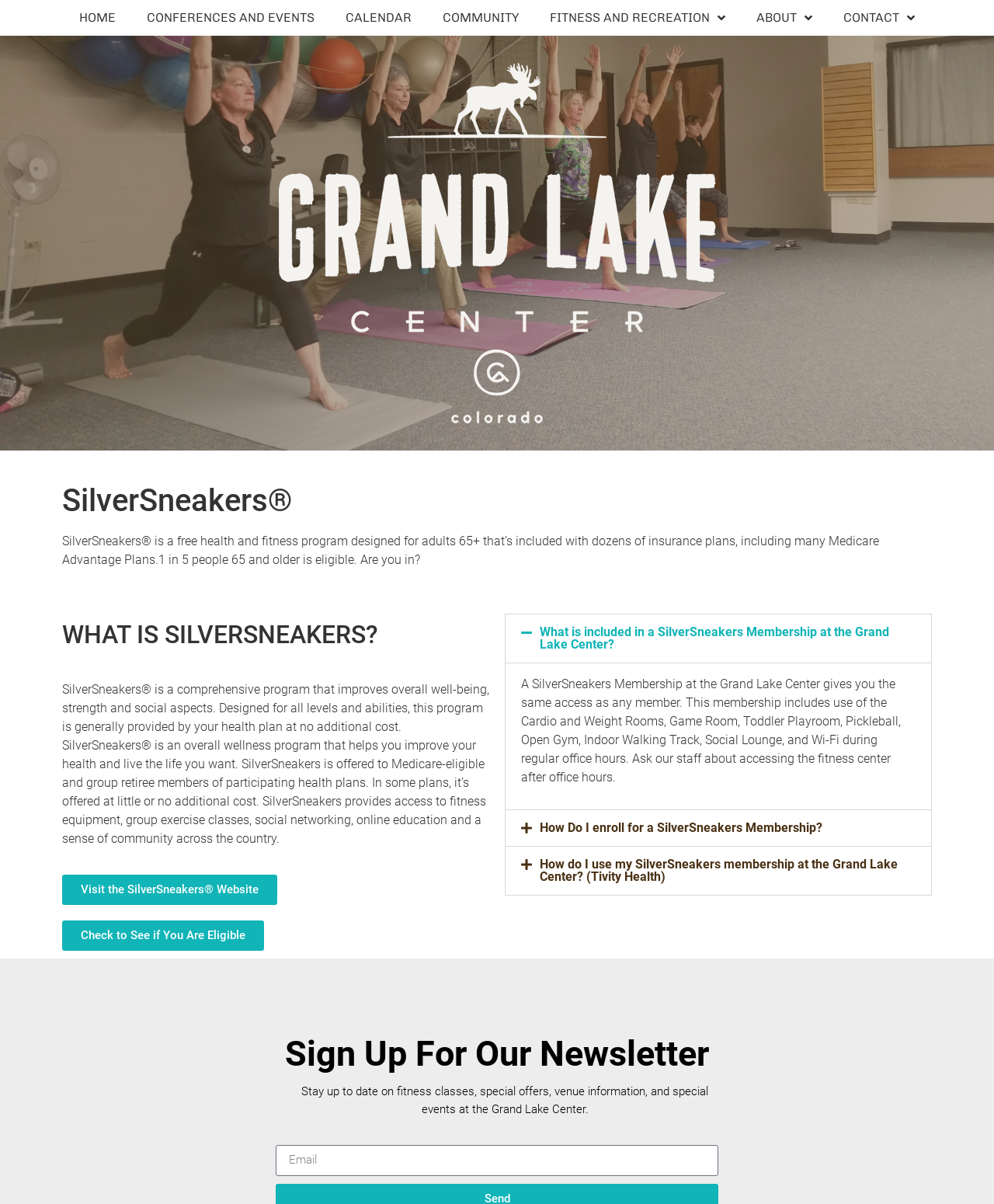Who is eligible for SilverSneakers?
Give a one-word or short phrase answer based on the image.

Adults 65+ with Medicare Advantage Plans